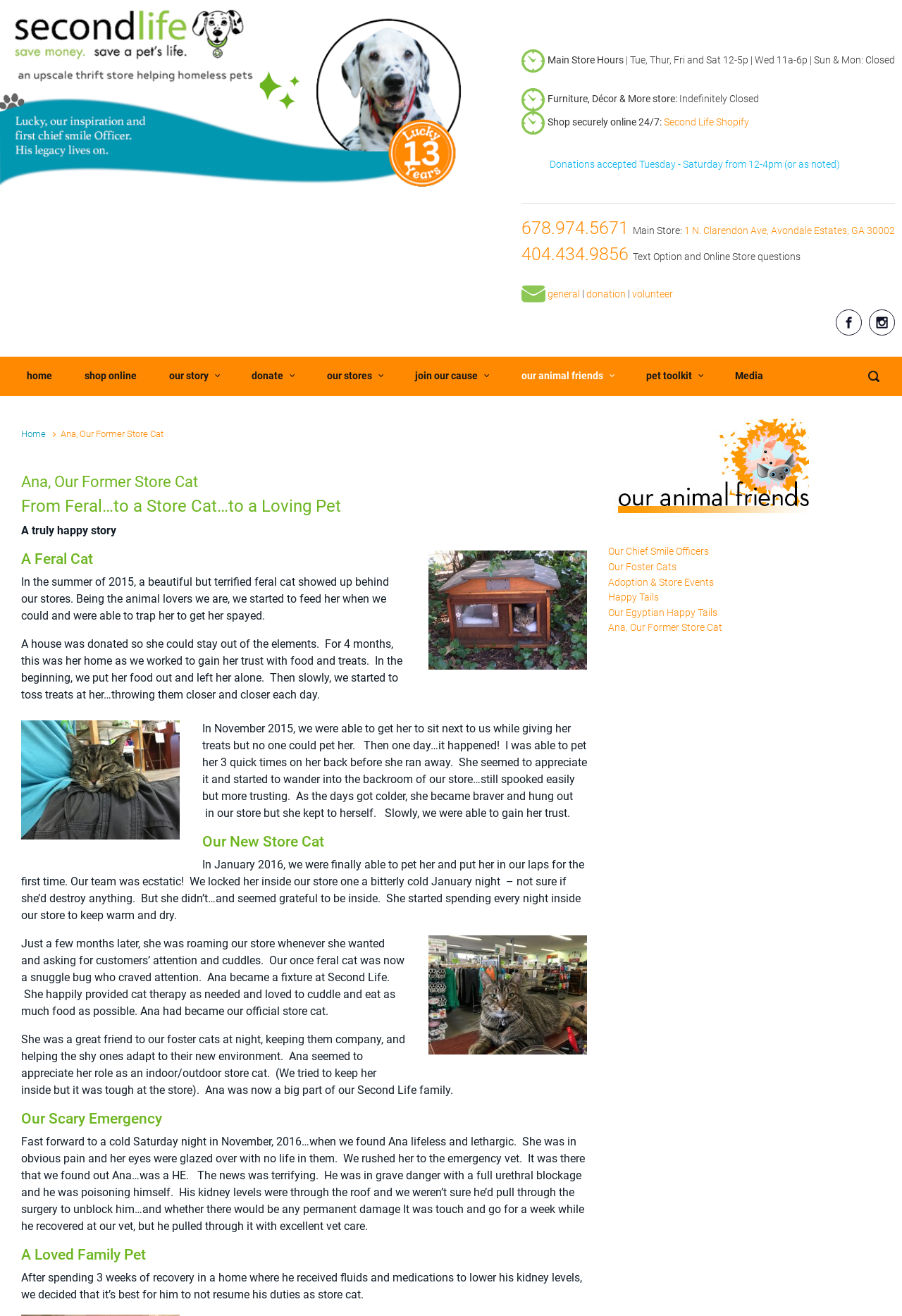Locate the bounding box coordinates of the element that should be clicked to execute the following instruction: "View the 'Our Story' page".

[0.181, 0.272, 0.25, 0.3]